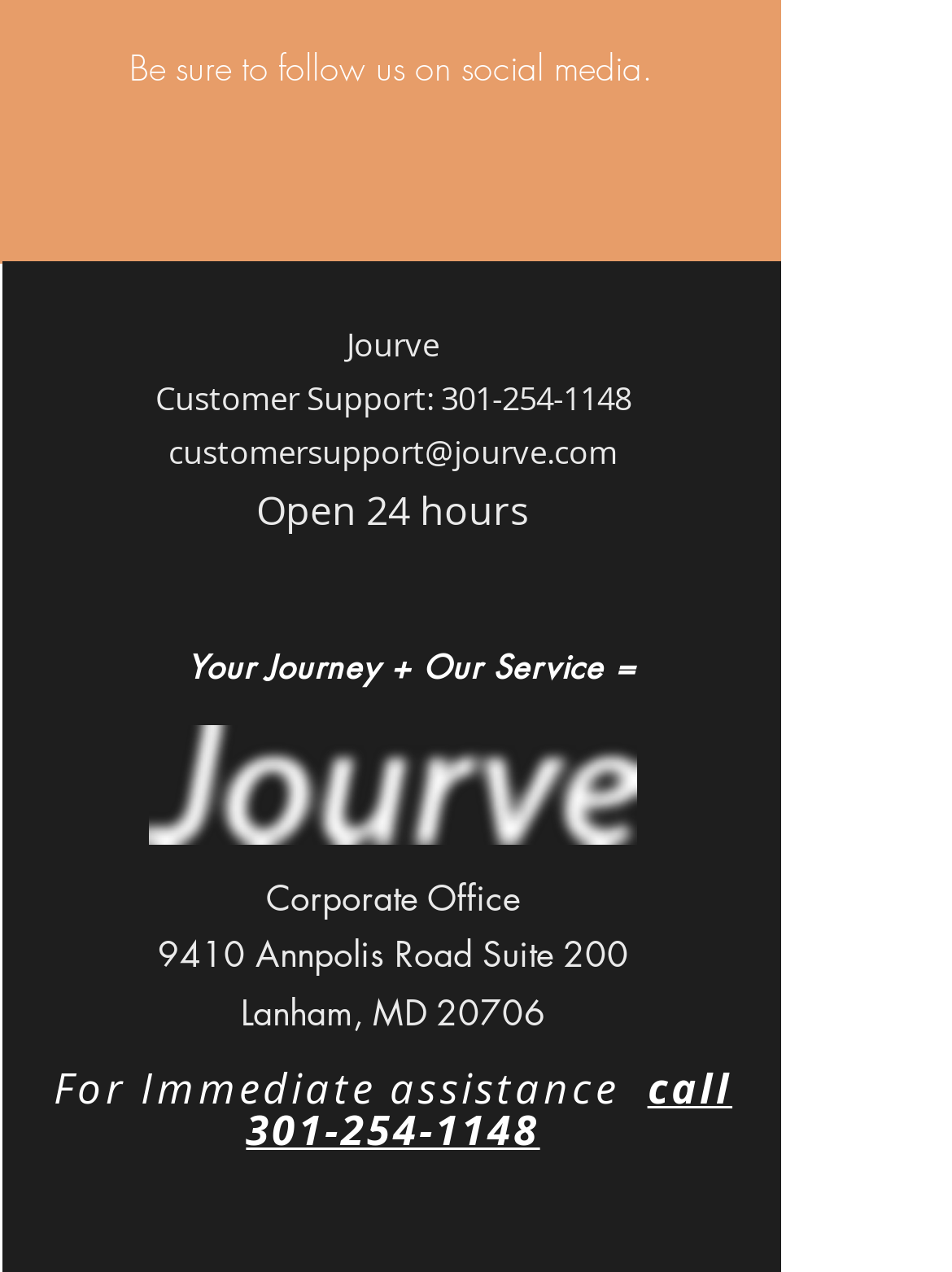Find the bounding box coordinates for the element described here: "aria-label="Facebook Social Icon"".

[0.177, 0.923, 0.267, 0.99]